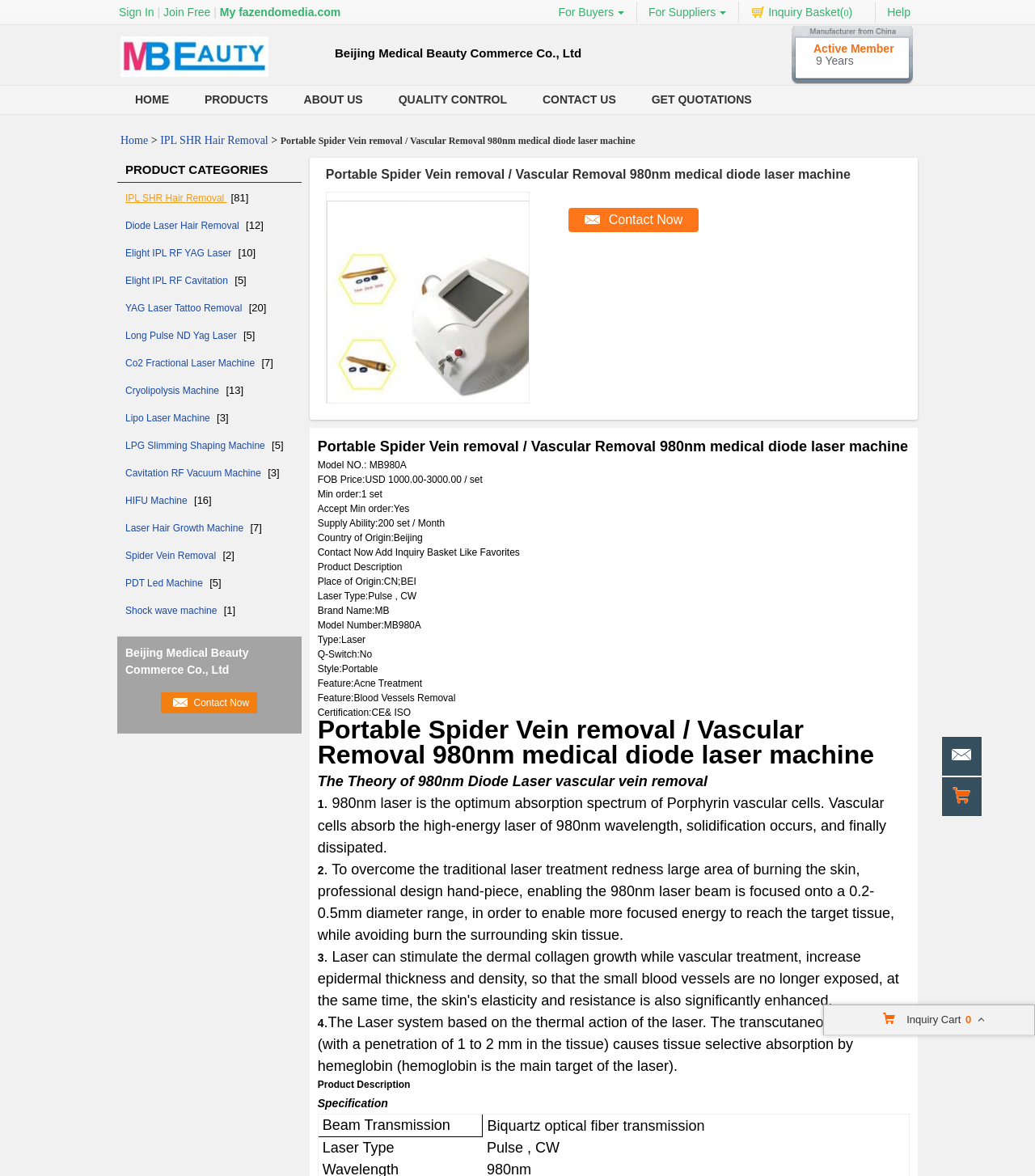Determine the bounding box coordinates of the section I need to click to execute the following instruction: "View product categories". Provide the coordinates as four float numbers between 0 and 1, i.e., [left, top, right, bottom].

[0.121, 0.138, 0.259, 0.15]